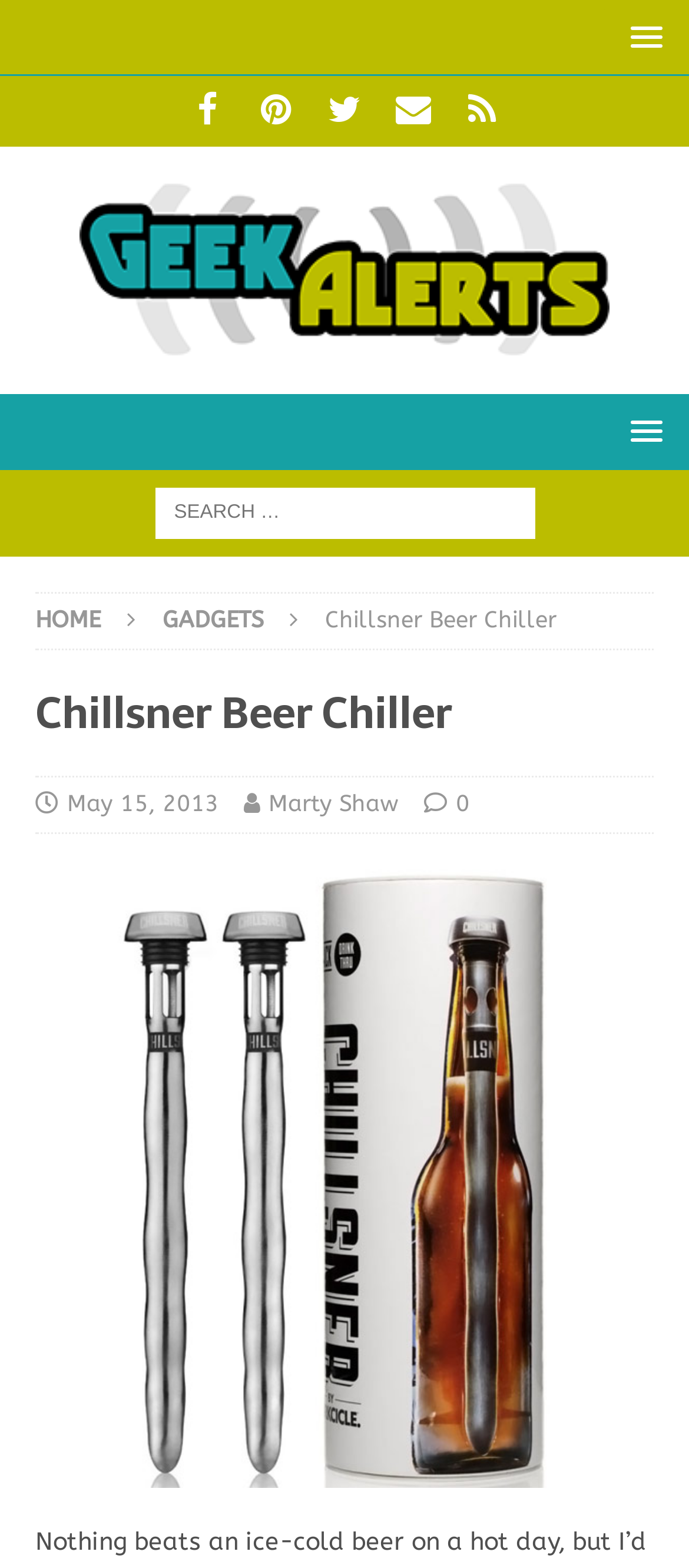Provide a one-word or brief phrase answer to the question:
How many social media links are present?

4